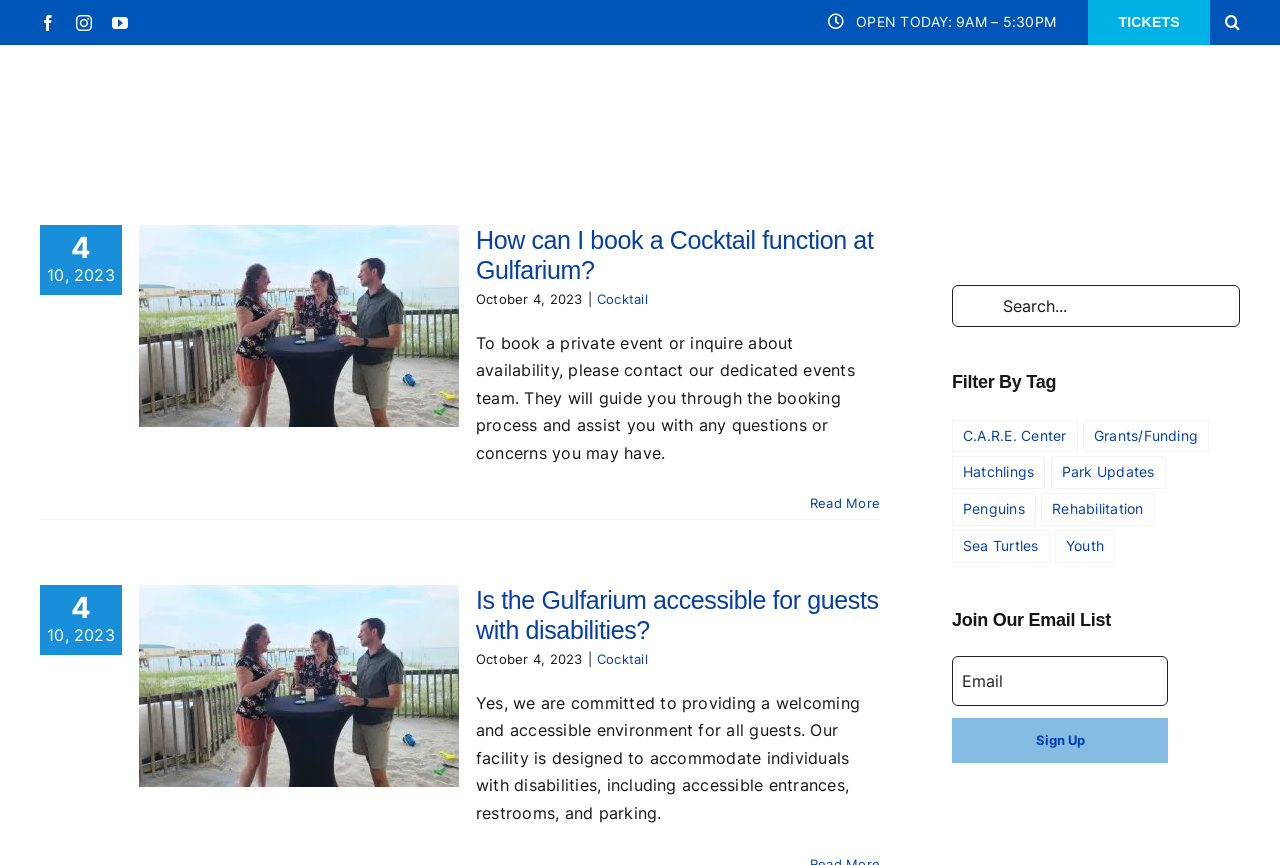What is the purpose of the search box?
Give a detailed and exhaustive answer to the question.

I found the answer by looking at the search box element and its adjacent StaticText element that says 'Search for:' which is located in the complementary section of the webpage.